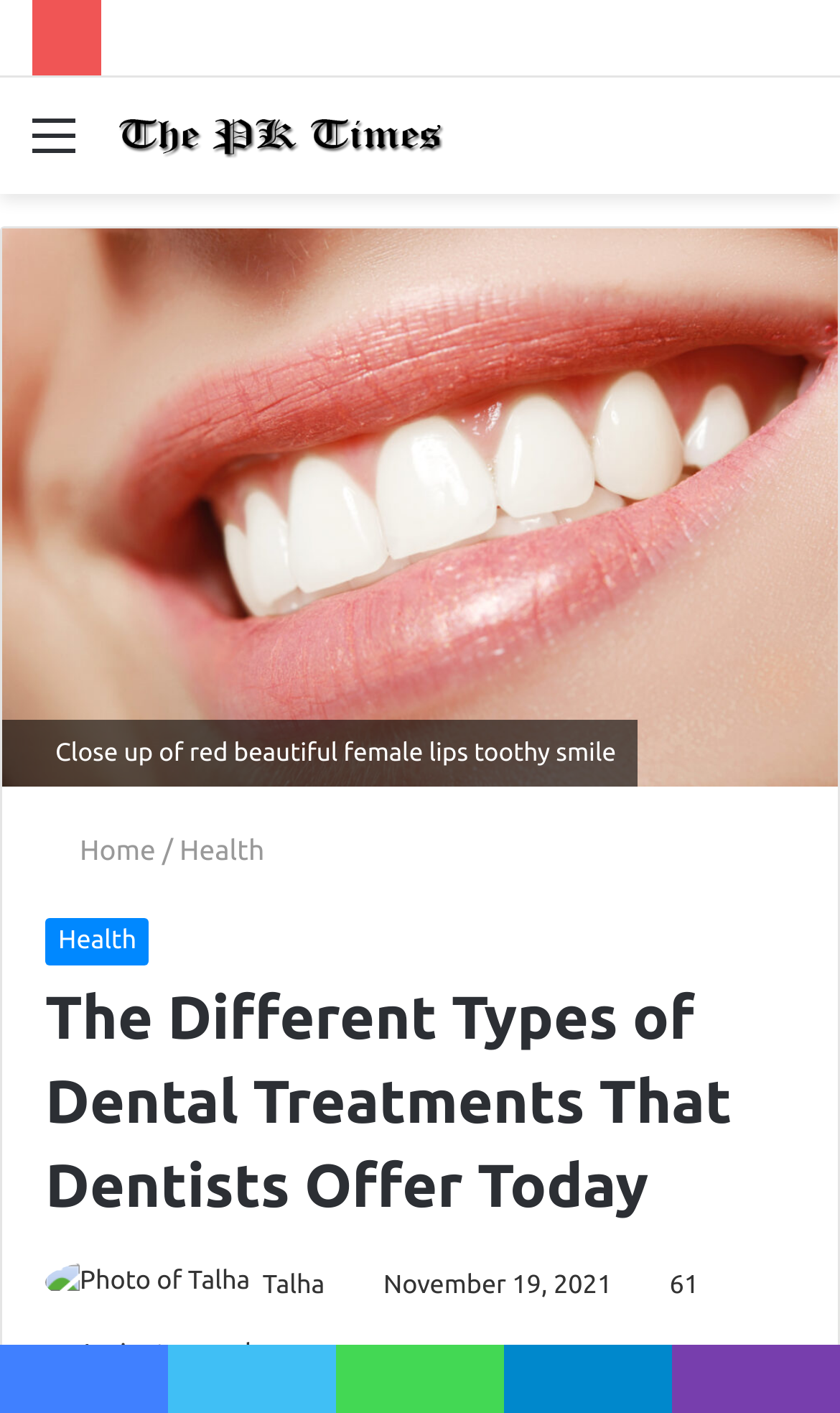What is the date of the article?
Look at the screenshot and respond with a single word or phrase.

November 19, 2021